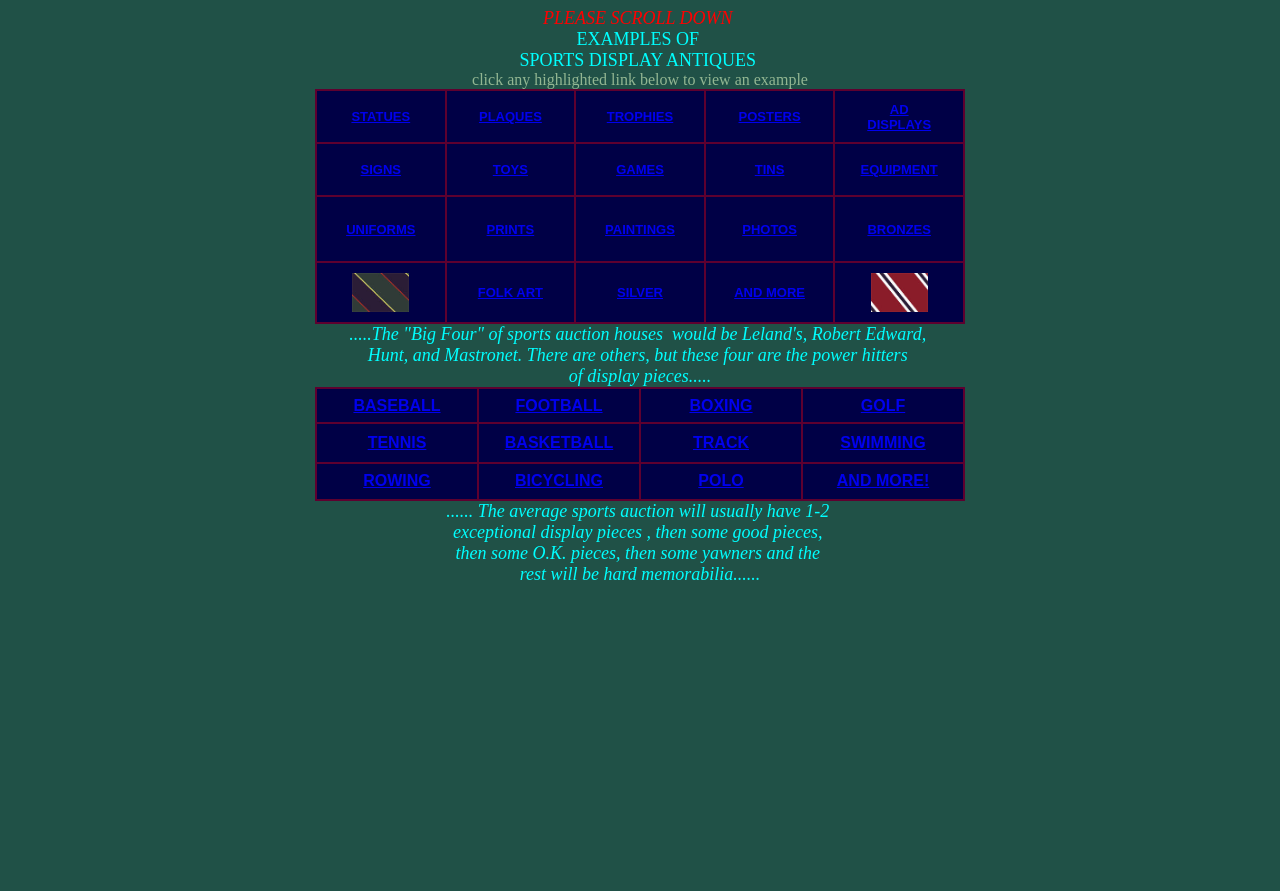What are the 'Big Four' of sports auction houses?
Craft a detailed and extensive response to the question.

According to the webpage, the 'Big Four' of sports auction houses are Leland's, Robert Edward, Hunt, and Mastronet, which are considered the power hitters in the field of display pieces.